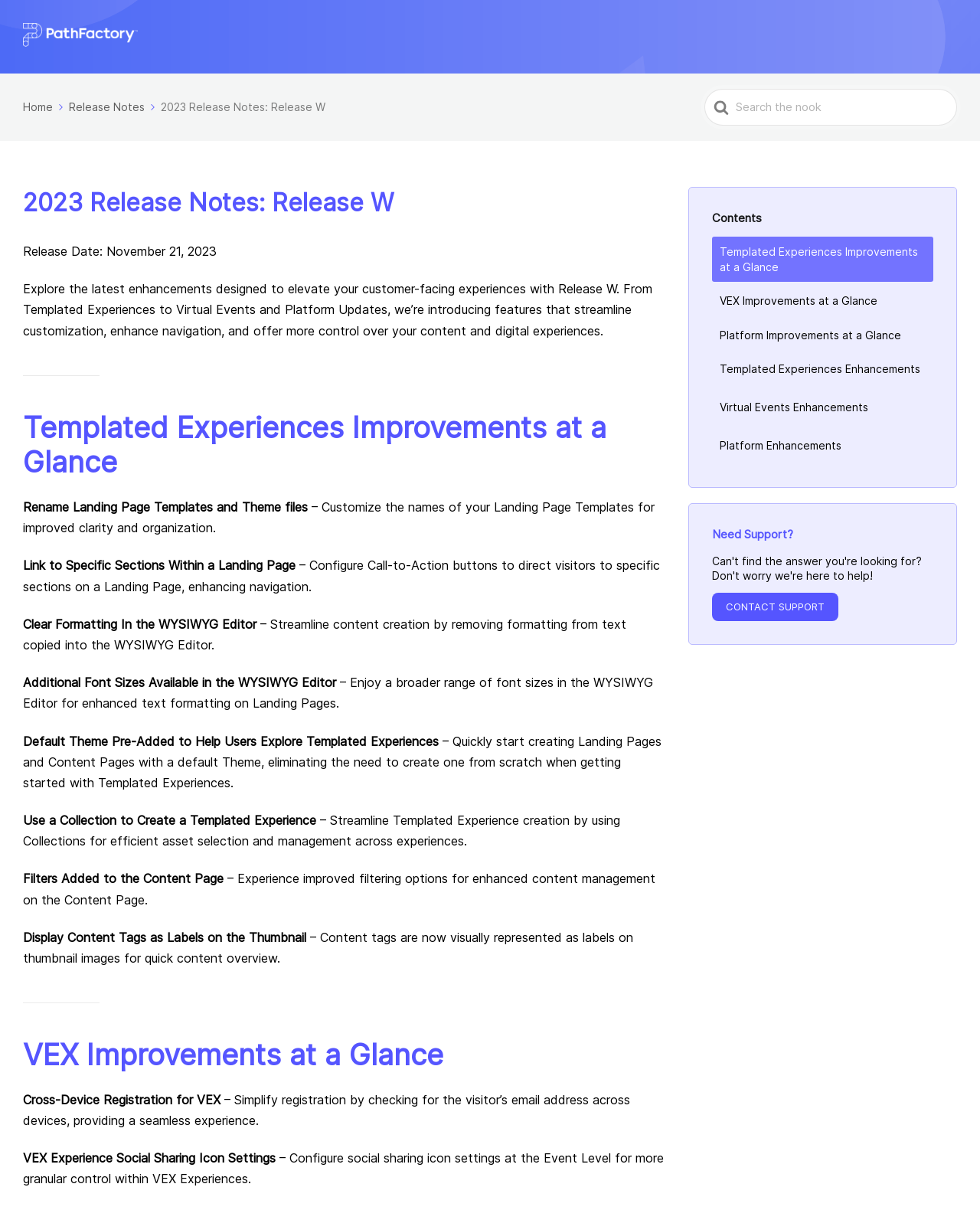What is the purpose of the 'Search For' textbox?
Look at the screenshot and respond with a single word or phrase.

To search for content